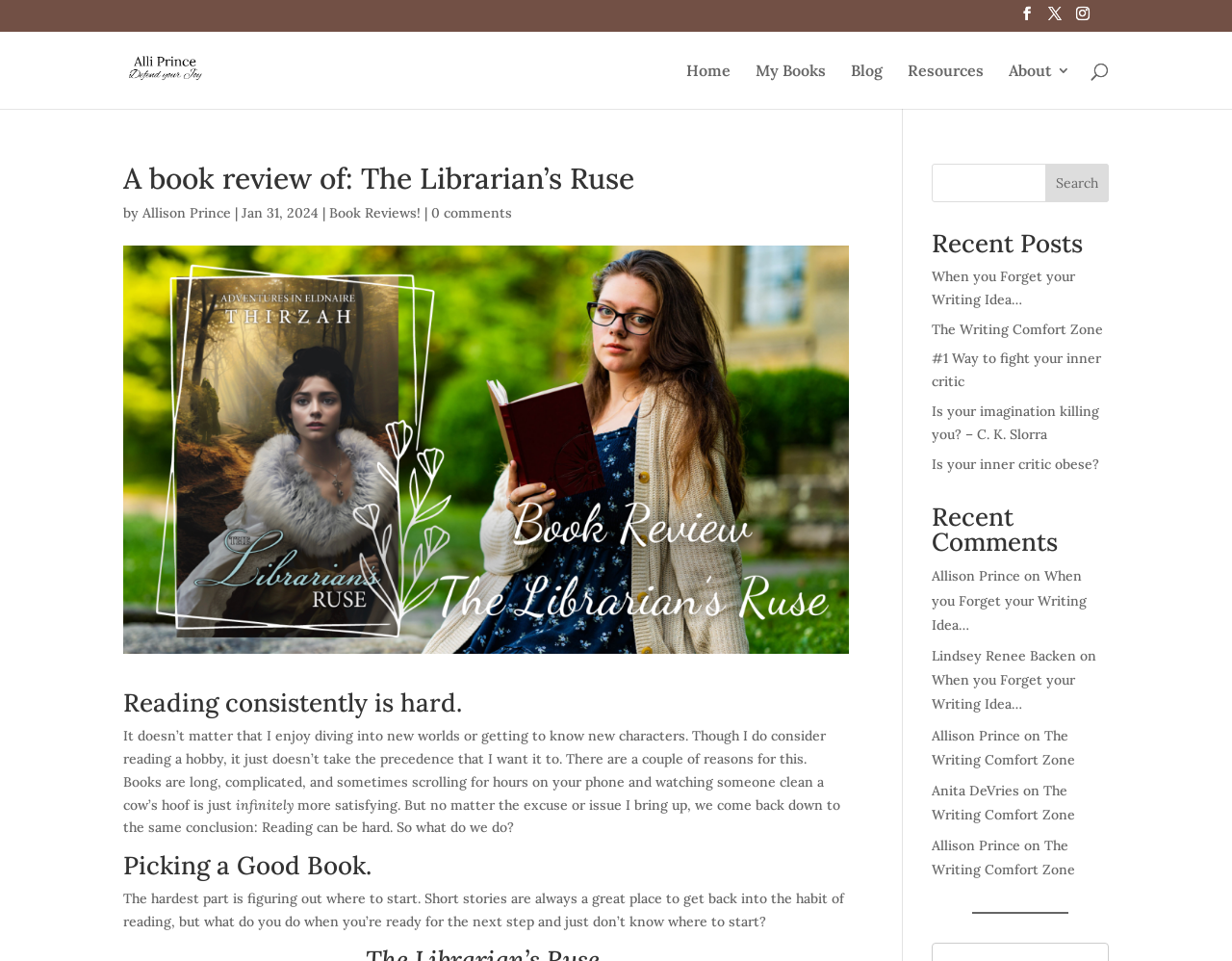Present a detailed account of what is displayed on the webpage.

This webpage is a book review blog, specifically reviewing "The Librarian's Ruse" by Alli Prince. At the top, there are several links to navigate to different sections of the website, including "Home", "My Books", "Blog", "Resources", and "About". Below these links, there is a search bar with a search icon and a search box.

The main content of the page is a book review, which starts with a heading "A book review of: The Librarian's Ruse" followed by the author's name, "Allison Prince", and the date "Jan 31, 2024". Below this, there is an image related to the book review.

The review itself is divided into several sections, including "Reading consistently is hard", "Picking a Good Book", and others. Each section has a heading and a block of text discussing the topic.

On the right side of the page, there are several sections, including "Recent Posts" with links to other blog posts, "Recent Comments" with comments from other users, and a newsletter subscription section where users can enter their name and email to join the newsletter.

At the bottom of the page, there are several footer sections with links to other blog posts and authors. There is also a horizontal separator line separating the main content from the footer sections.